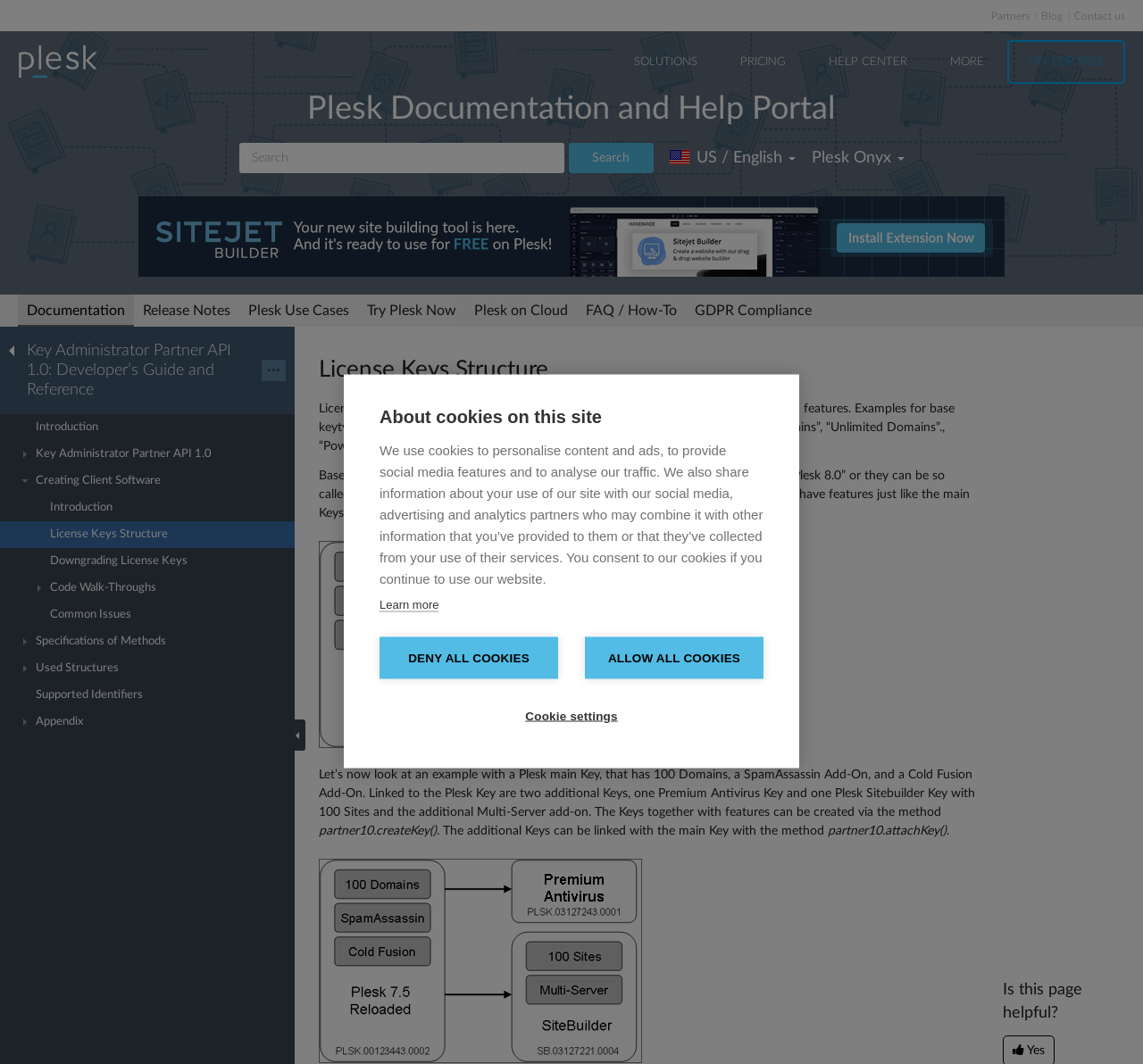What is the main topic of this webpage?
Using the information from the image, provide a comprehensive answer to the question.

The main topic of this webpage is License Keys Structure, which is a part of the Plesk Onyx documentation. This can be inferred from the heading 'License Keys Structure' and the content of the webpage, which explains the structure of licenses in Key Administrator.